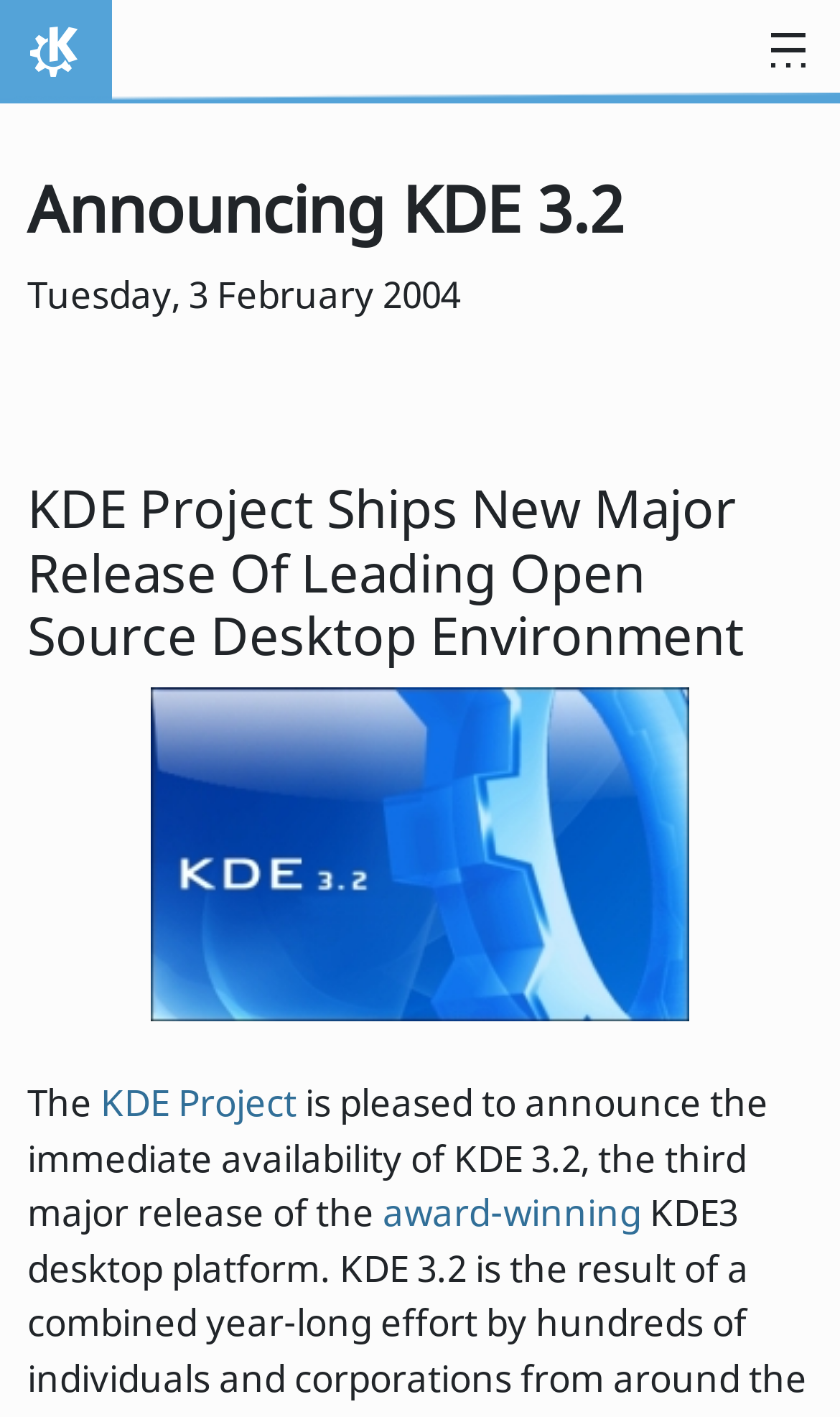Respond with a single word or phrase to the following question:
What is the release date of KDE 3.2?

Tuesday, 3 February 2004